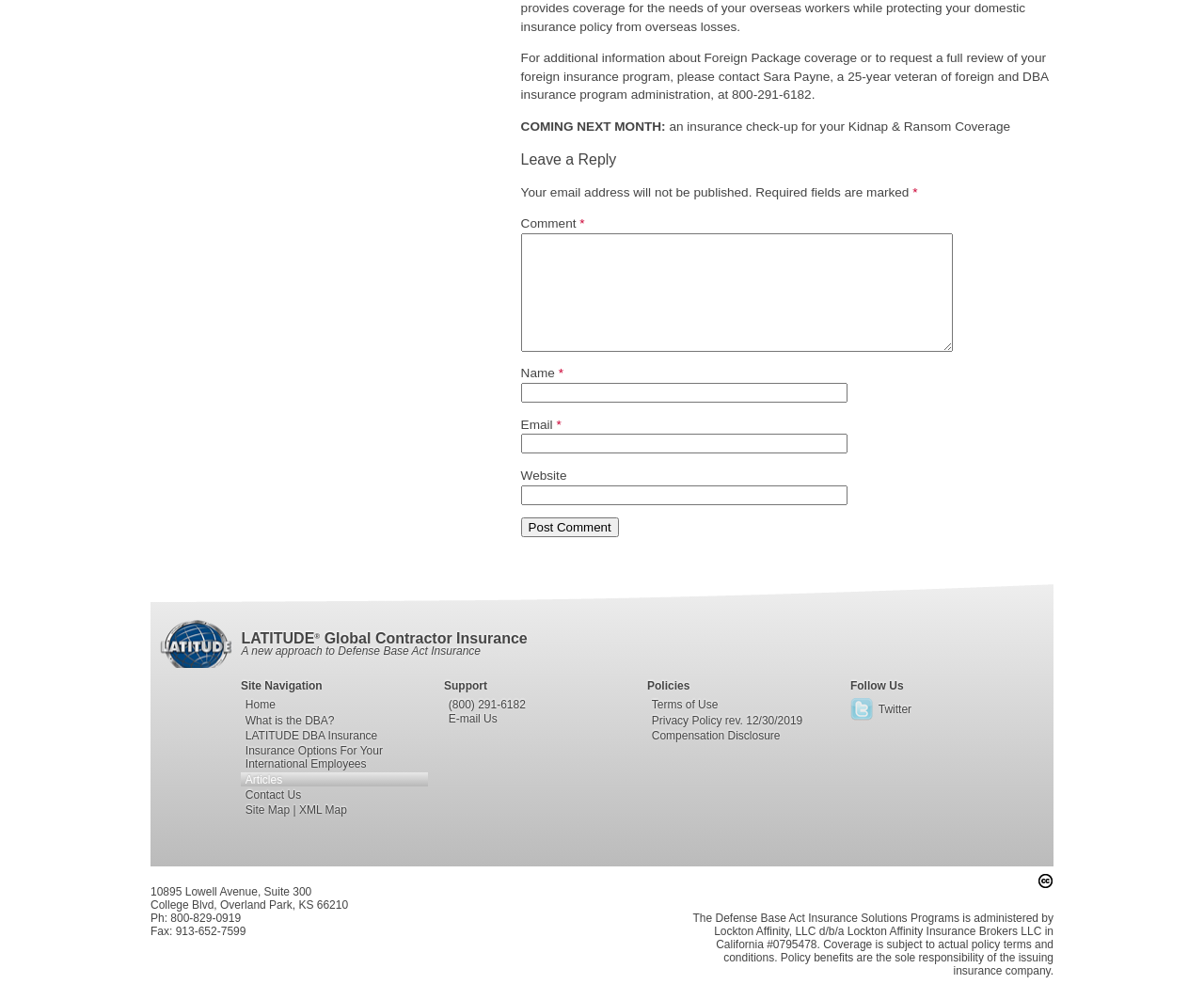How many fields are required to leave a reply?
Offer a detailed and full explanation in response to the question.

The required fields can be found in the comment section of the page, which includes the fields for Comment, Name, and Email, all marked with an asterisk (*) indicating they are required.